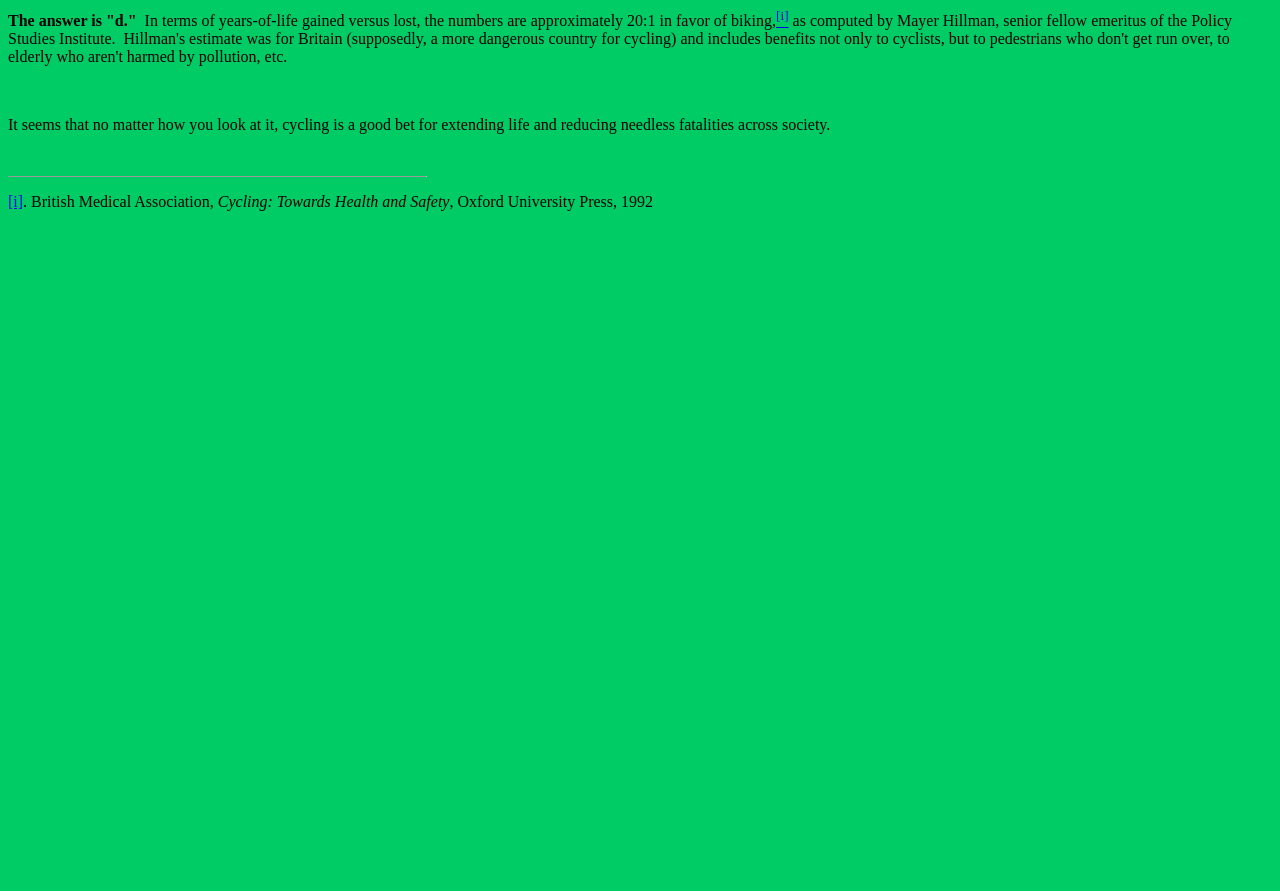What is the title of the book mentioned in the text?
From the screenshot, provide a brief answer in one word or phrase.

Cycling: Towards Health and Safety